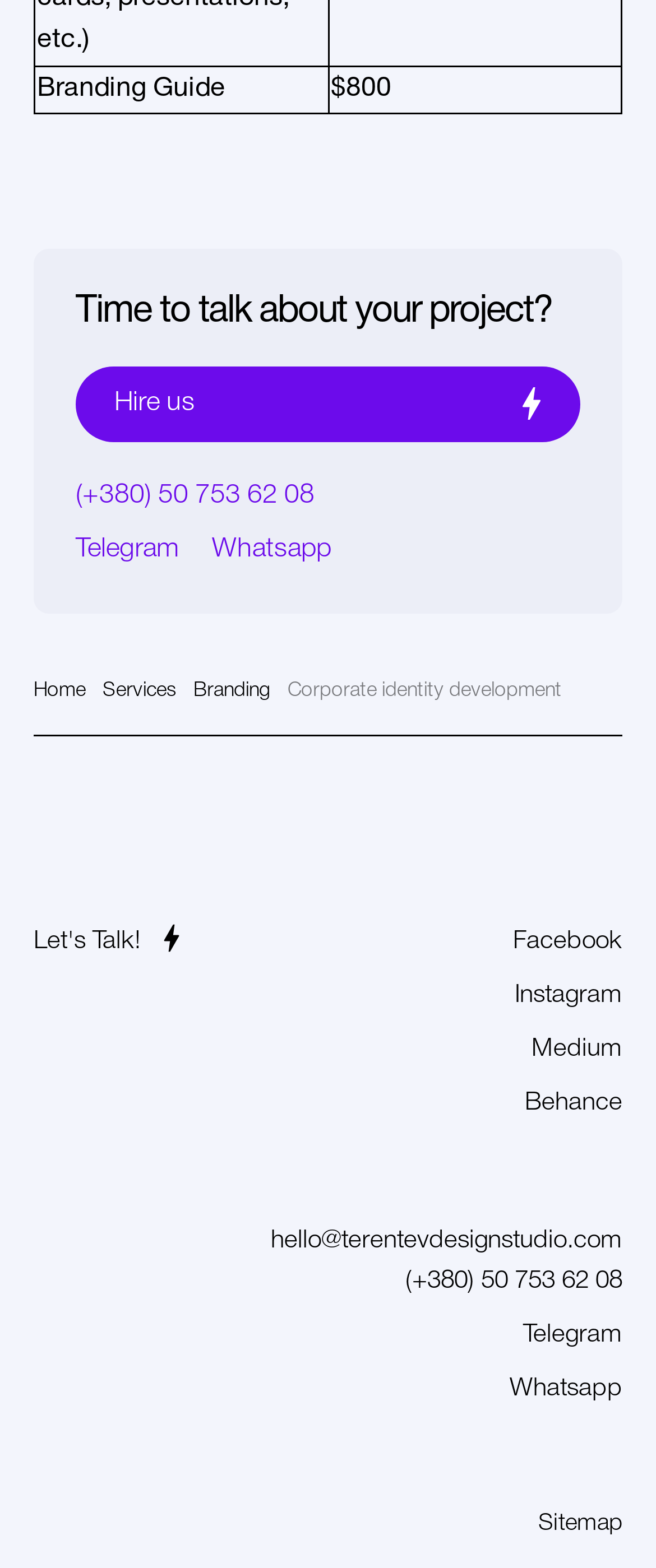What is the name of the company's service related to corporate identity?
Based on the image, give a concise answer in the form of a single word or short phrase.

Corporate identity development